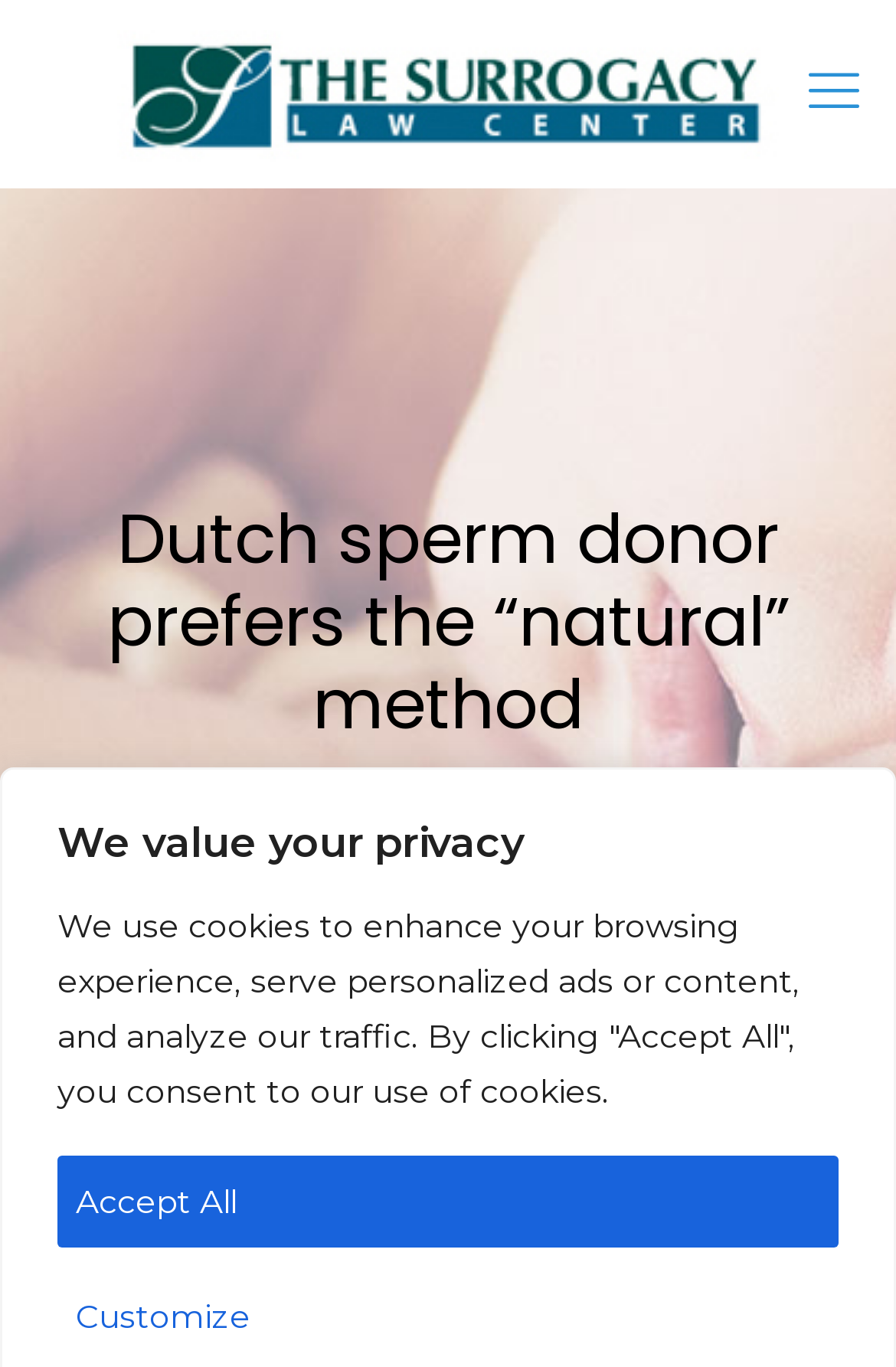What is the text of the main heading?
Give a single word or phrase as your answer by examining the image.

Dutch sperm donor prefers the “natural” method